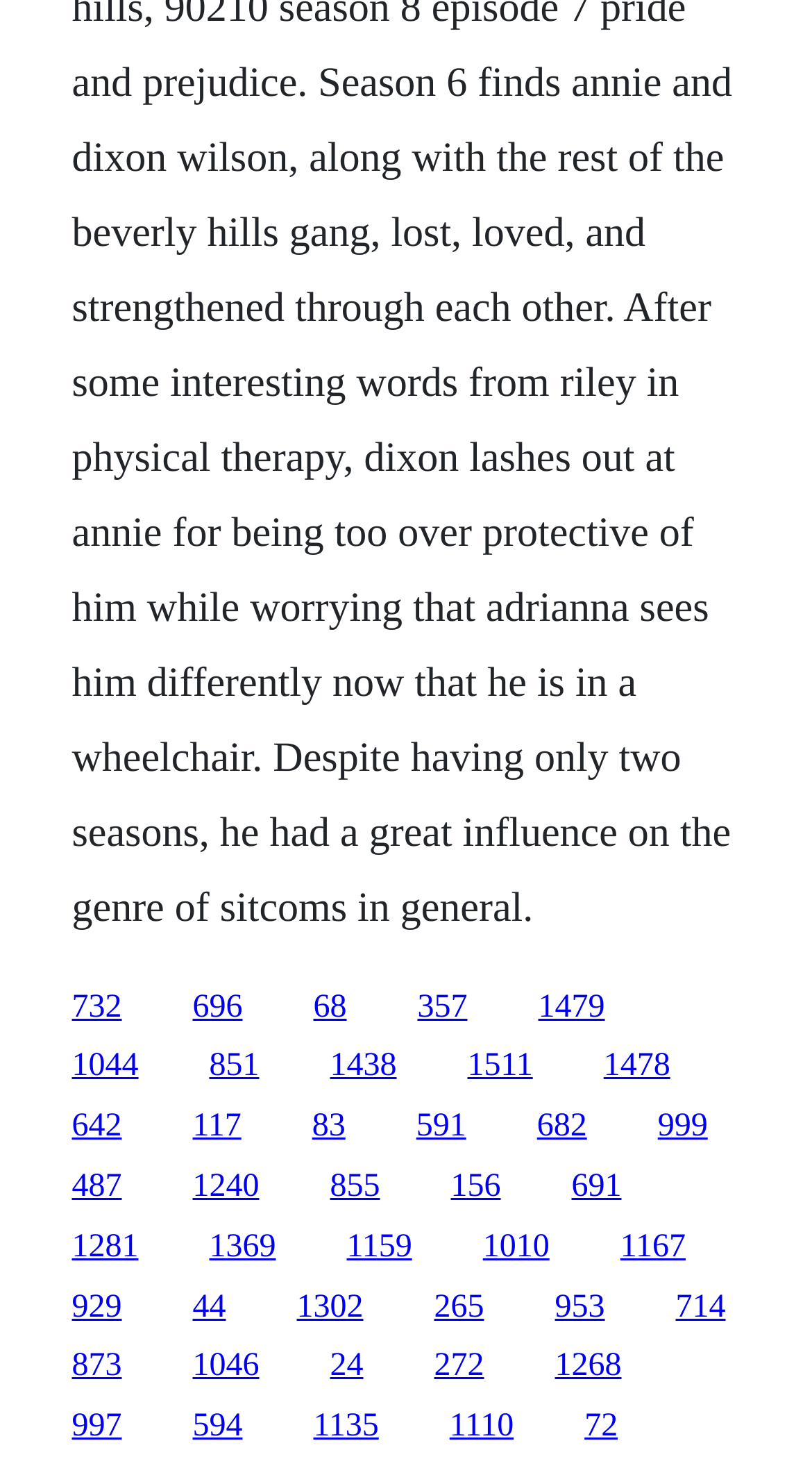Please find the bounding box coordinates of the element that you should click to achieve the following instruction: "visit the page of link 357". The coordinates should be presented as four float numbers between 0 and 1: [left, top, right, bottom].

[0.514, 0.67, 0.576, 0.694]